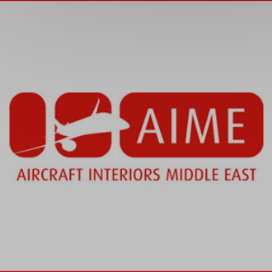What region does the event represented by the logo cater to?
Using the information from the image, give a concise answer in one word or a short phrase.

Middle East